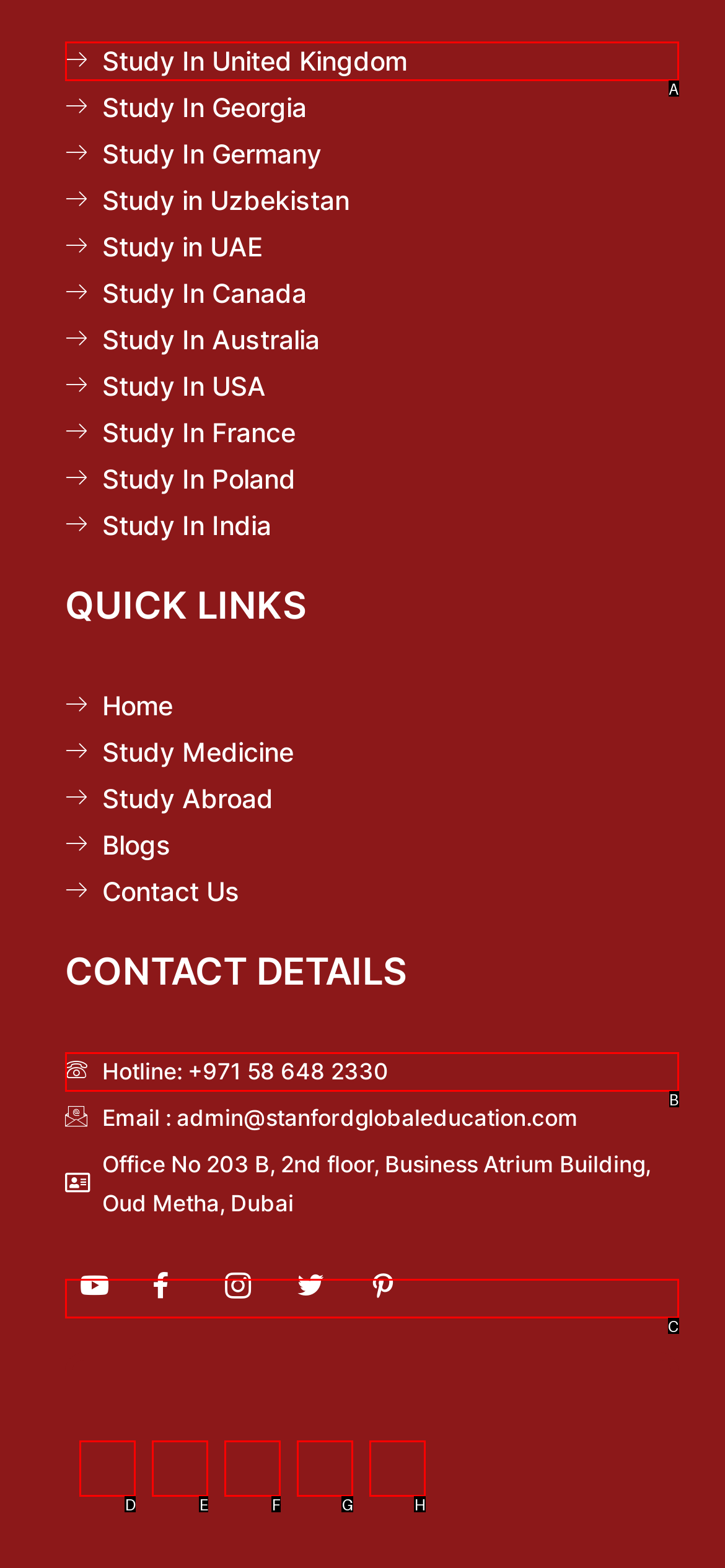Select the HTML element that corresponds to the description: Email : admin@stanfordglobaleducation.com
Reply with the letter of the correct option from the given choices.

C